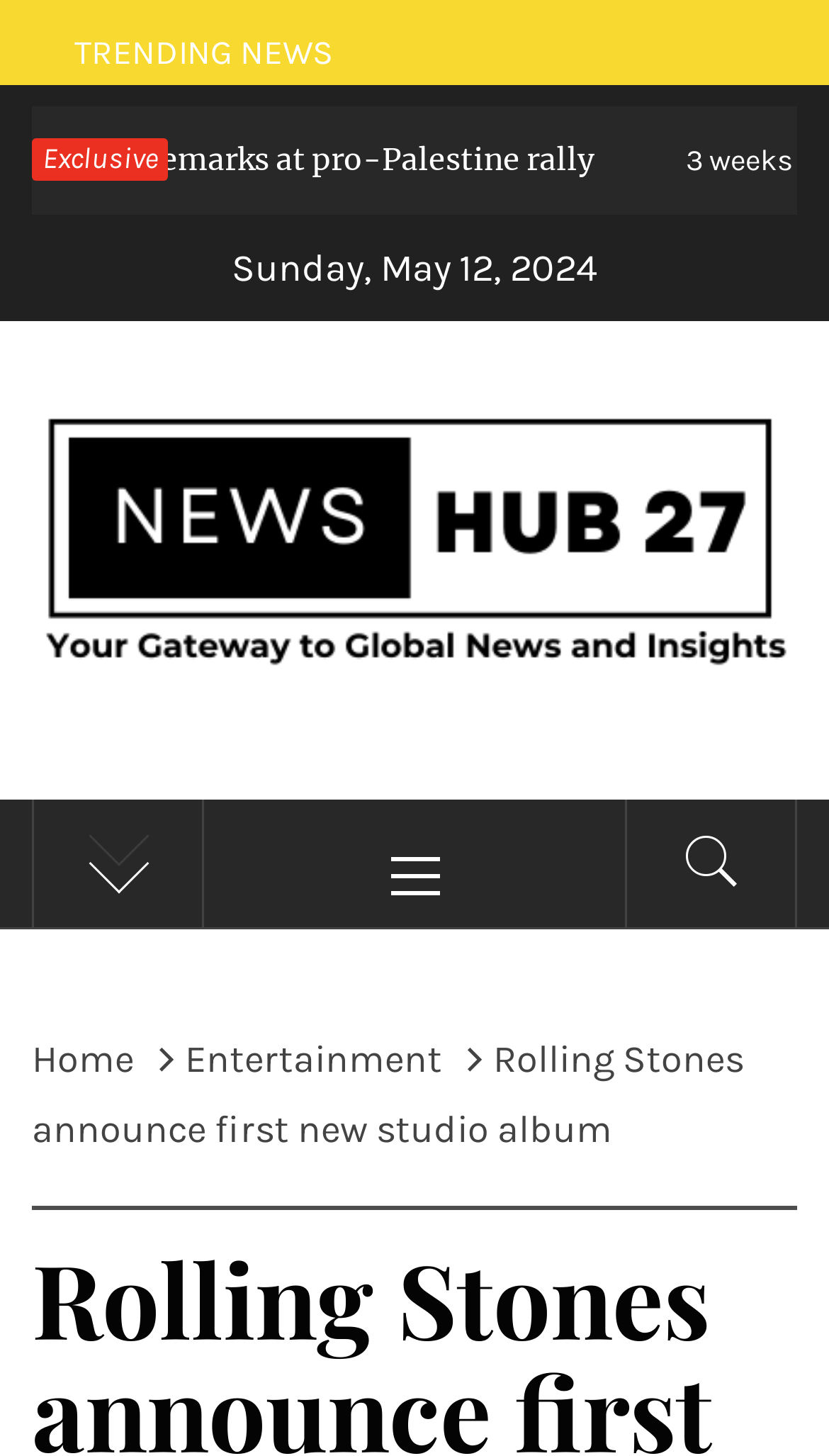Describe all the key features and sections of the webpage thoroughly.

The webpage appears to be a news article page from NewsHub27, with a focus on the Rolling Stones' announcement of their first new studio album. 

At the top of the page, there is a heading that reads "TRENDING NEWS". Below this heading, there is a static text "Exclusive" and a date "Sunday, May 12, 2024". 

To the right of the date, there is a link to "NewsHub" accompanied by an image of the NewsHub logo. Below this, there is a link to "NEWSHUB27" and a static text that describes NewsHub as "Your Gateway to Global and Insights". 

On the left side of the page, there are two links with no text, one of which is an expandable link that controls a section called "trendingCollapse". Below these links, there is a link with a font awesome icon and another link that controls a section called "primary-menu" with the label "Primary Menu". 

At the bottom of the page, there is a navigation section called "Breadcrumbs" that contains three links: "Home", "Entertainment", and "Rolling Stones announce first new studio album", which is the title of the current article.